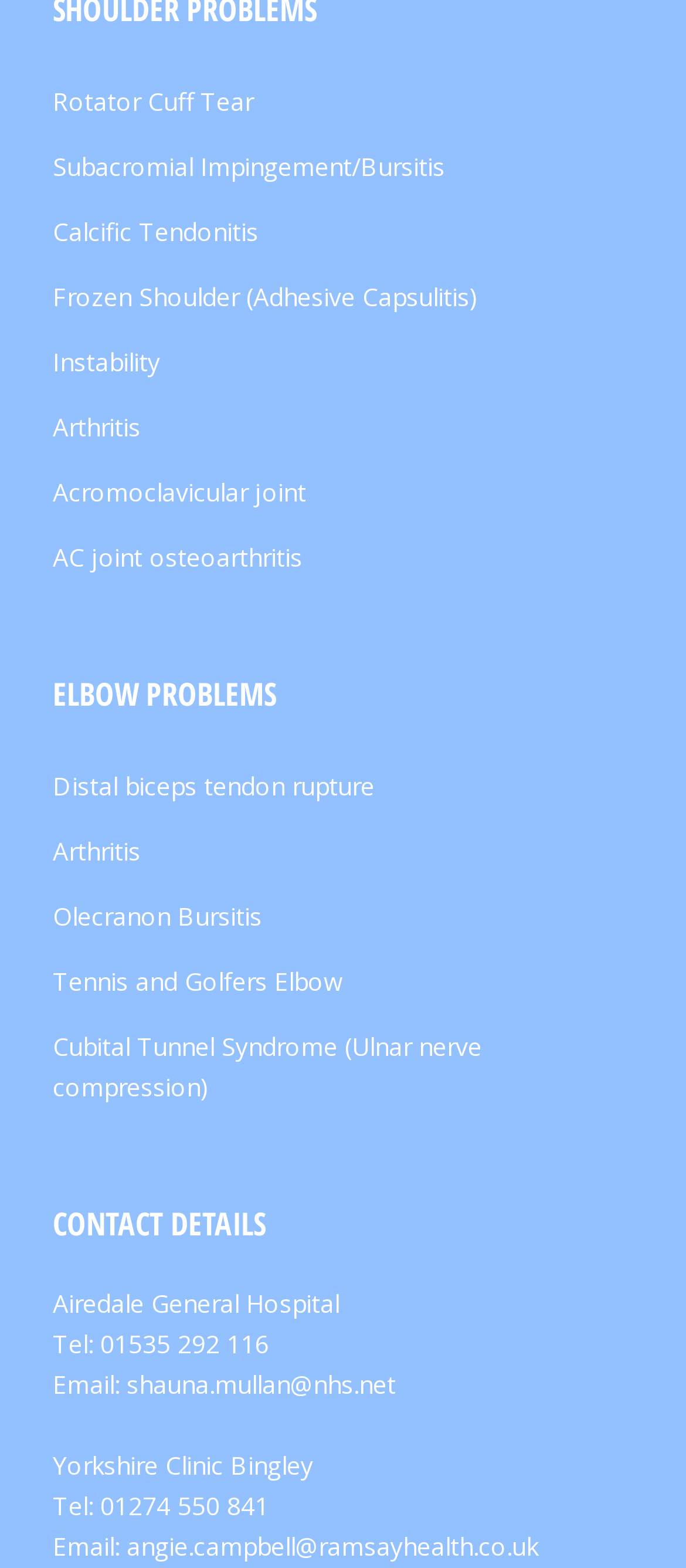Answer the question below with a single word or a brief phrase: 
How many contact details are provided?

2